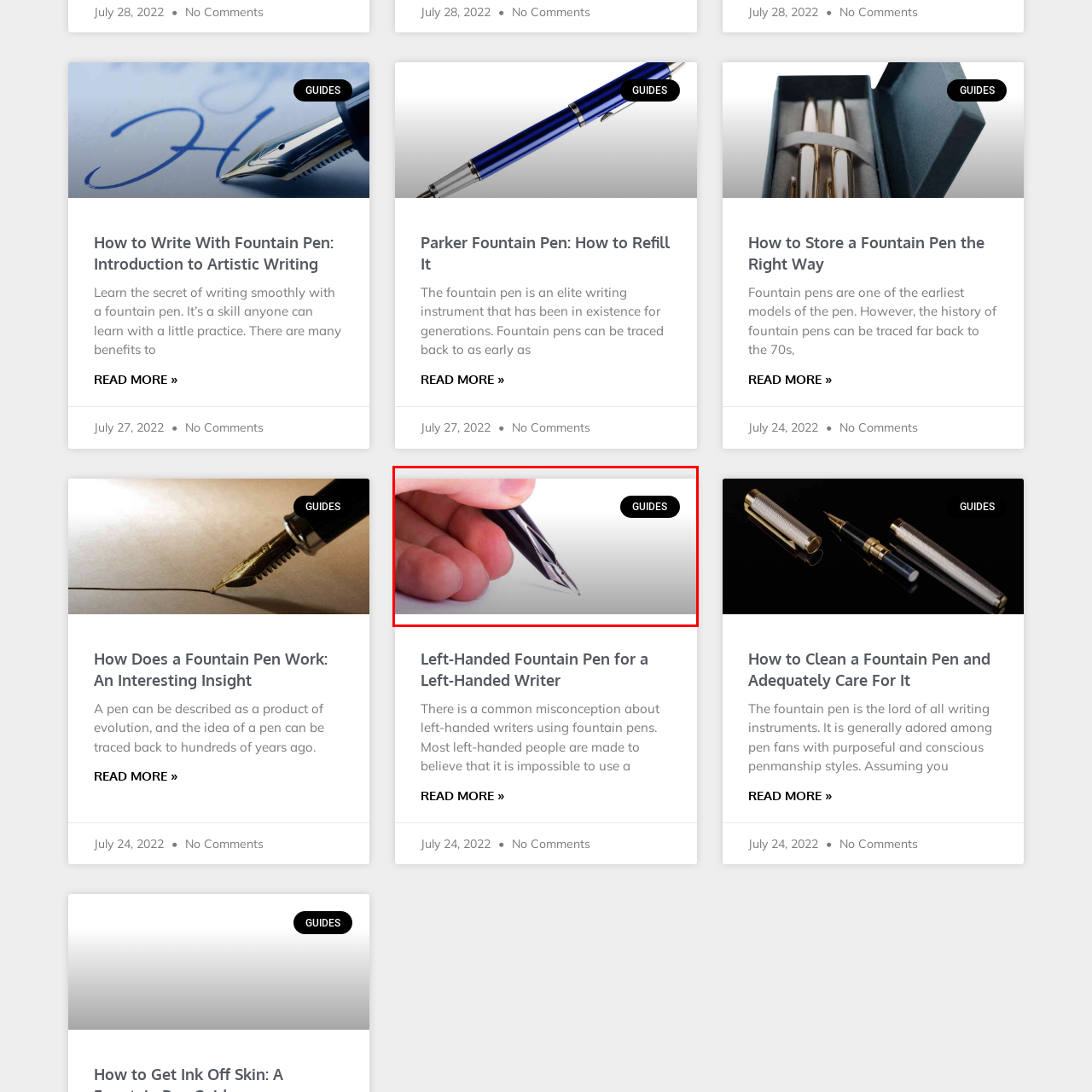Describe all the elements and activities occurring in the red-outlined area of the image extensively.

This image captures a close-up of a hand holding a fountain pen, poised to start writing on a sheet of paper. The focus on the pen's nib illustrates the intricate design and functionality of the writing instrument, which is known for its smooth ink flow and elegant writing experience. A section labeled "GUIDES" is visible in the upper right corner, hinting at a range of instructional content related to fountain pen usage, maintenance, and writing techniques. This visual emphasizes both the artistry of writing with a fountain pen and the resourceful guides available for enthusiasts and beginners alike.